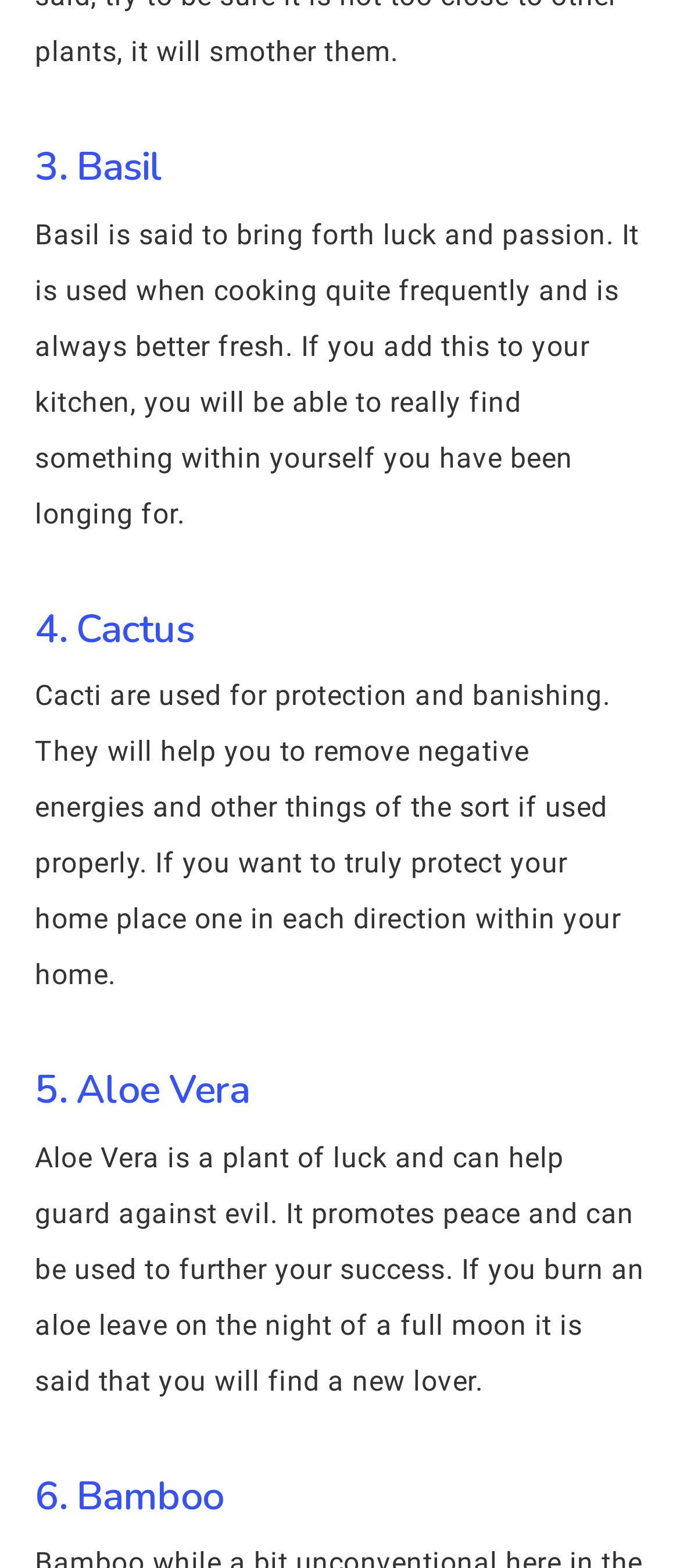Answer the question with a single word or phrase: 
How many herbs are listed?

5